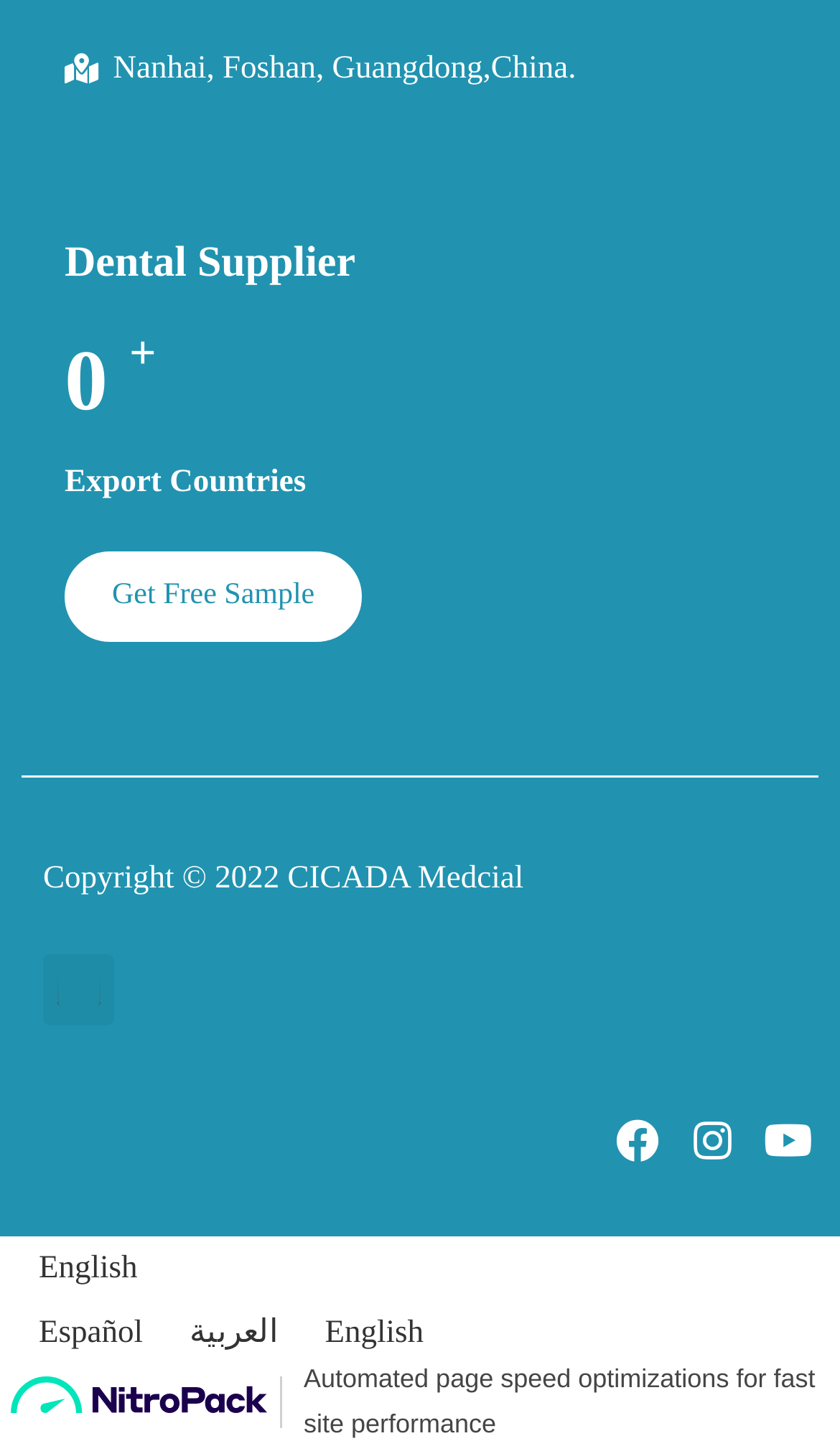Find and indicate the bounding box coordinates of the region you should select to follow the given instruction: "Switch to English".

[0.0, 0.868, 0.164, 0.892]